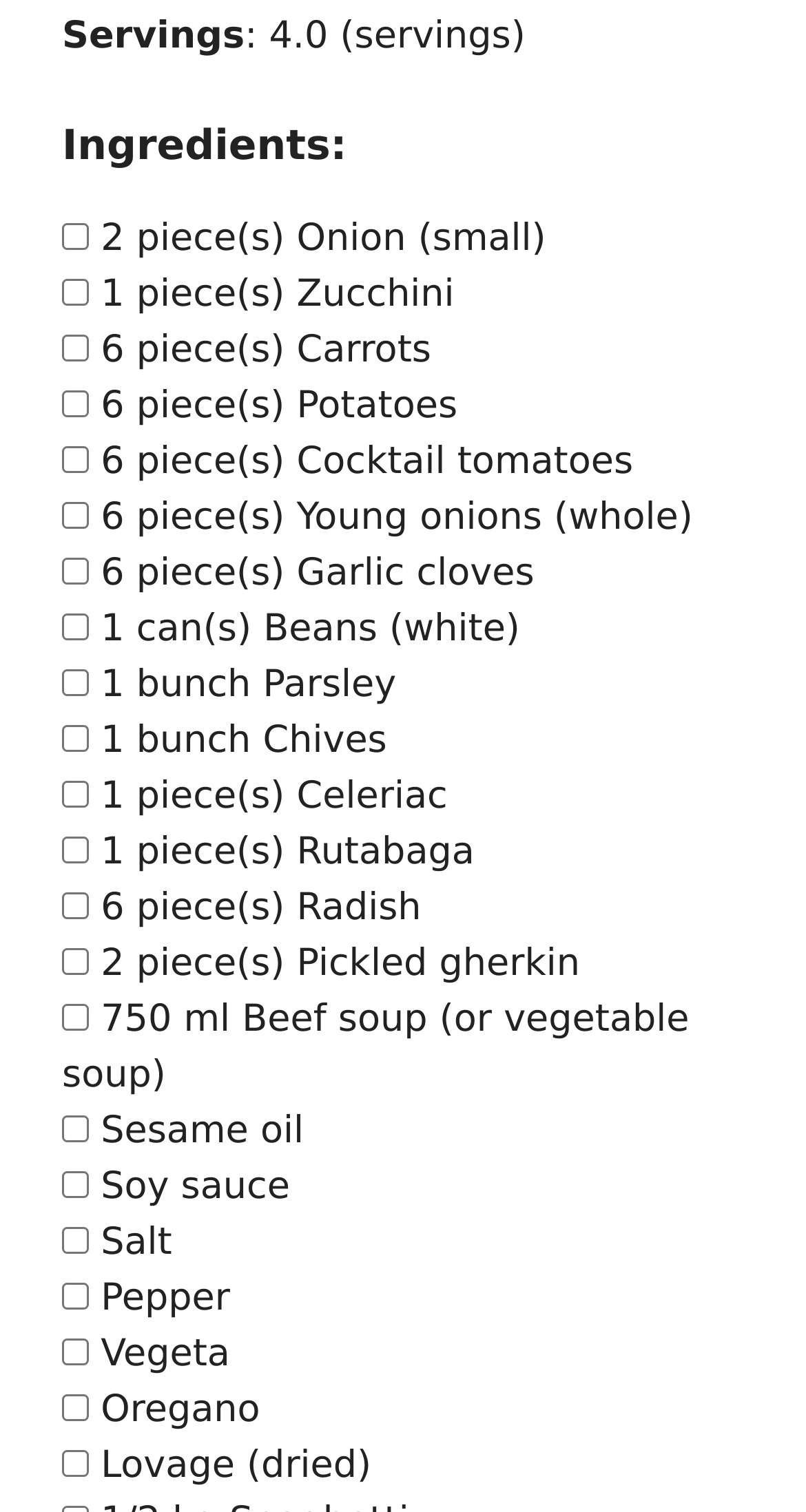Give a one-word or short phrase answer to this question: 
How many ingredients are listed?

21